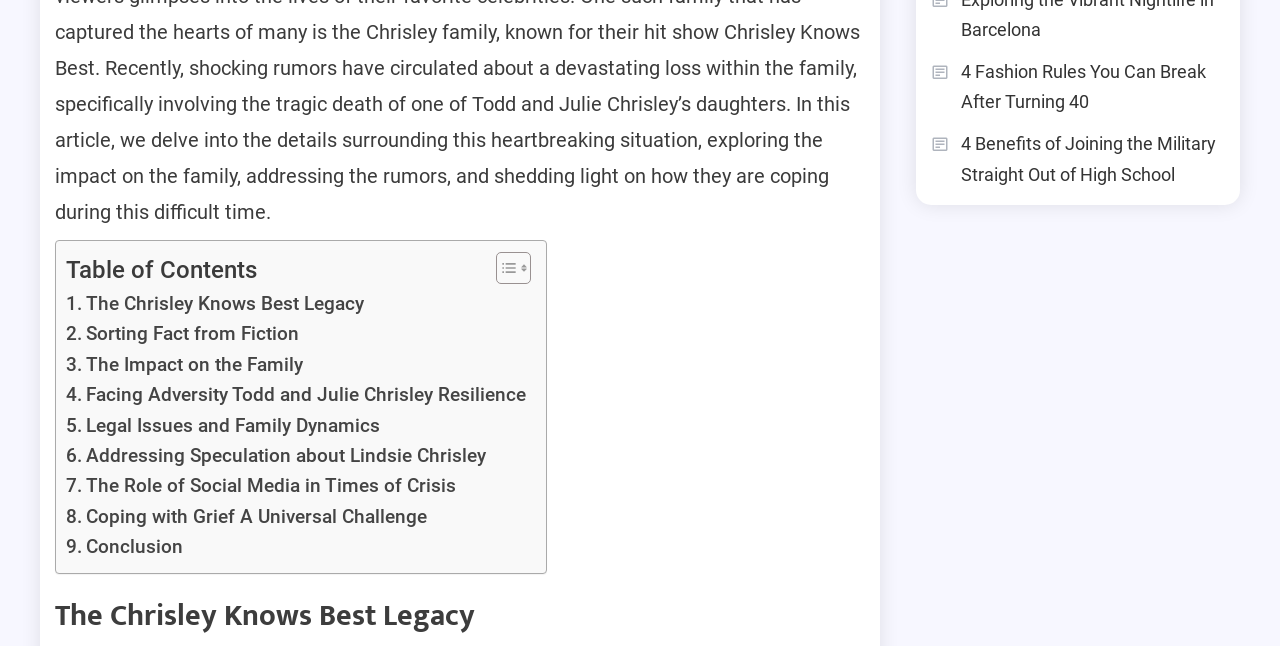Give a one-word or phrase response to the following question: What is the topic of the second figure?

Cuba travel